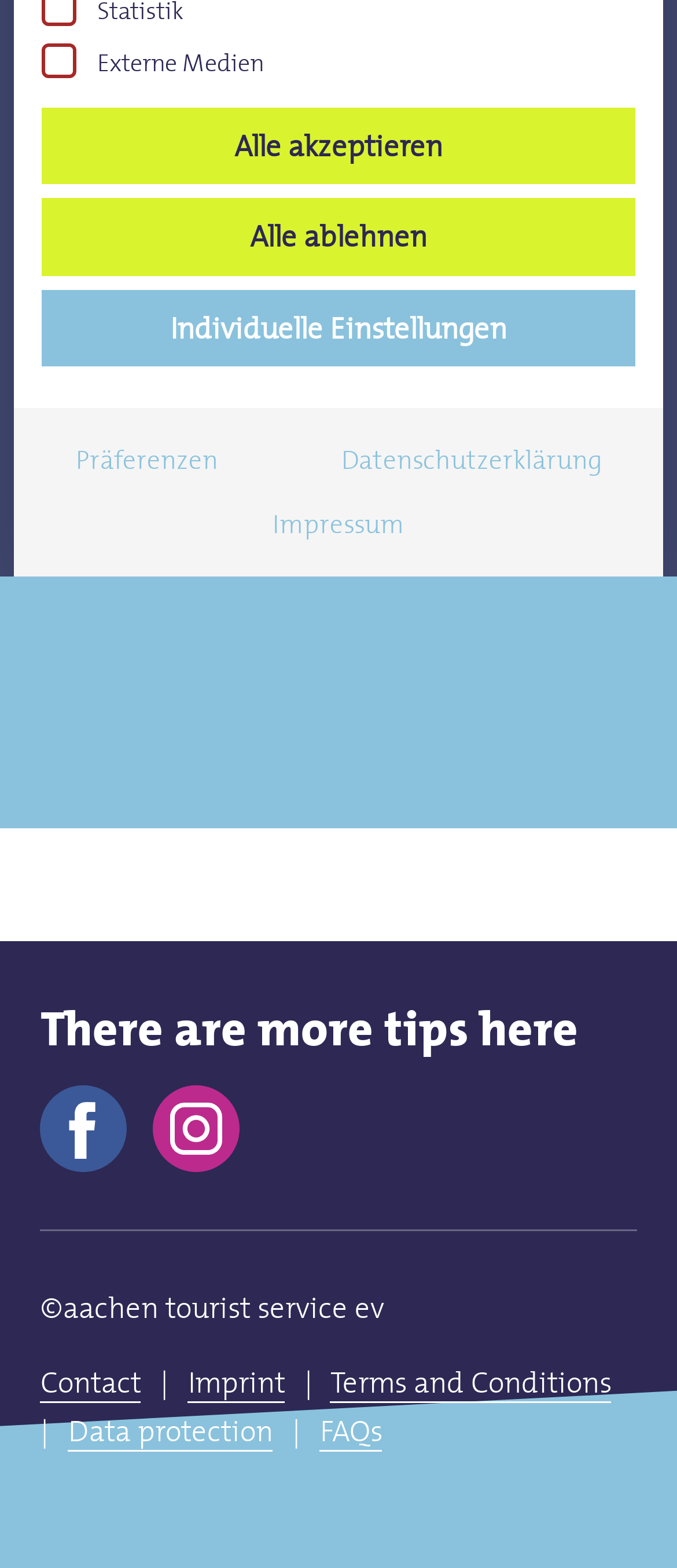Please predict the bounding box coordinates (top-left x, top-left y, bottom-right x, bottom-right y) for the UI element in the screenshot that fits the description: To home page

[0.317, 0.226, 0.683, 0.275]